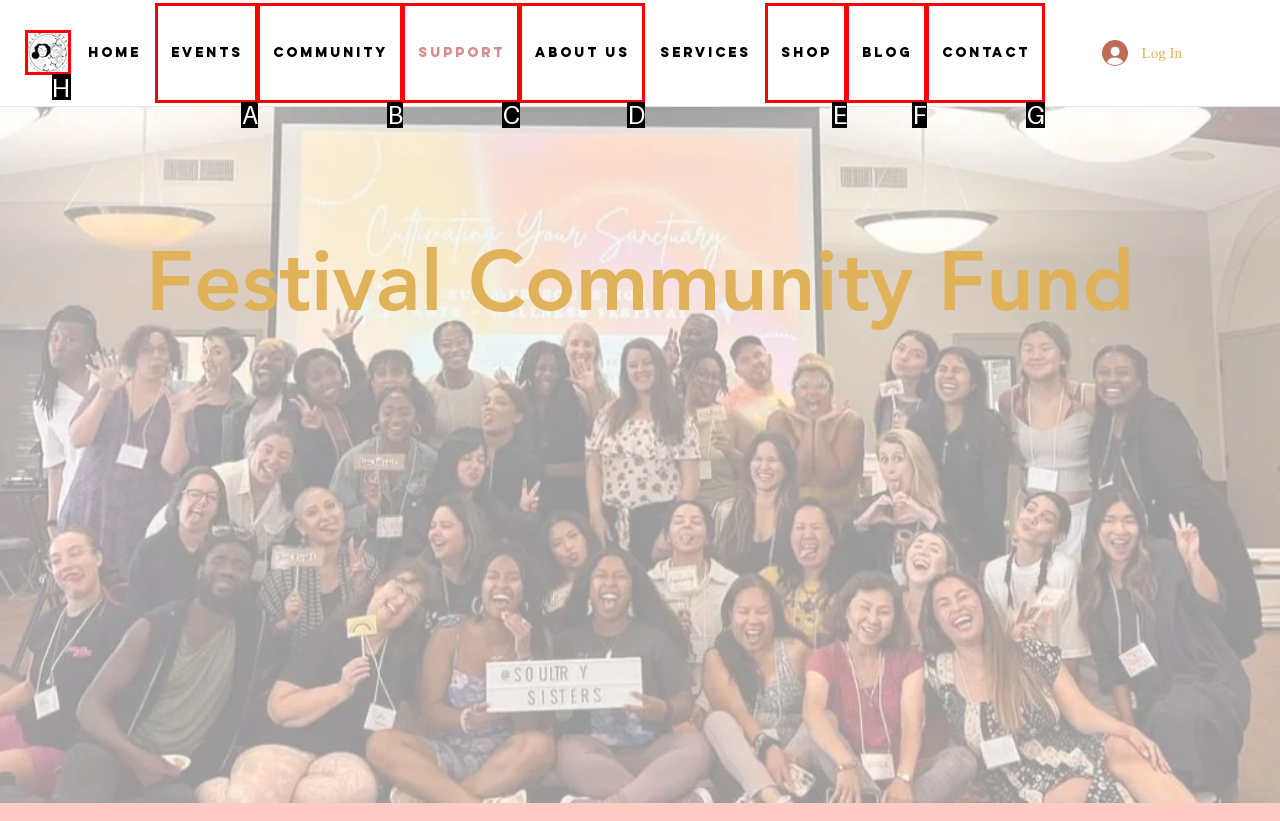Tell me which one HTML element I should click to complete the following task: click the Soultrey Sisters Logo Answer with the option's letter from the given choices directly.

H